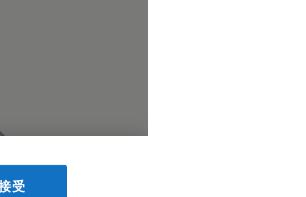What type of interface is this?
Offer a detailed and exhaustive answer to the question.

The presence of a button and a subdued background suggests an interactive interface, likely a website or application, where the user is being prompted to make a choice or take an action.